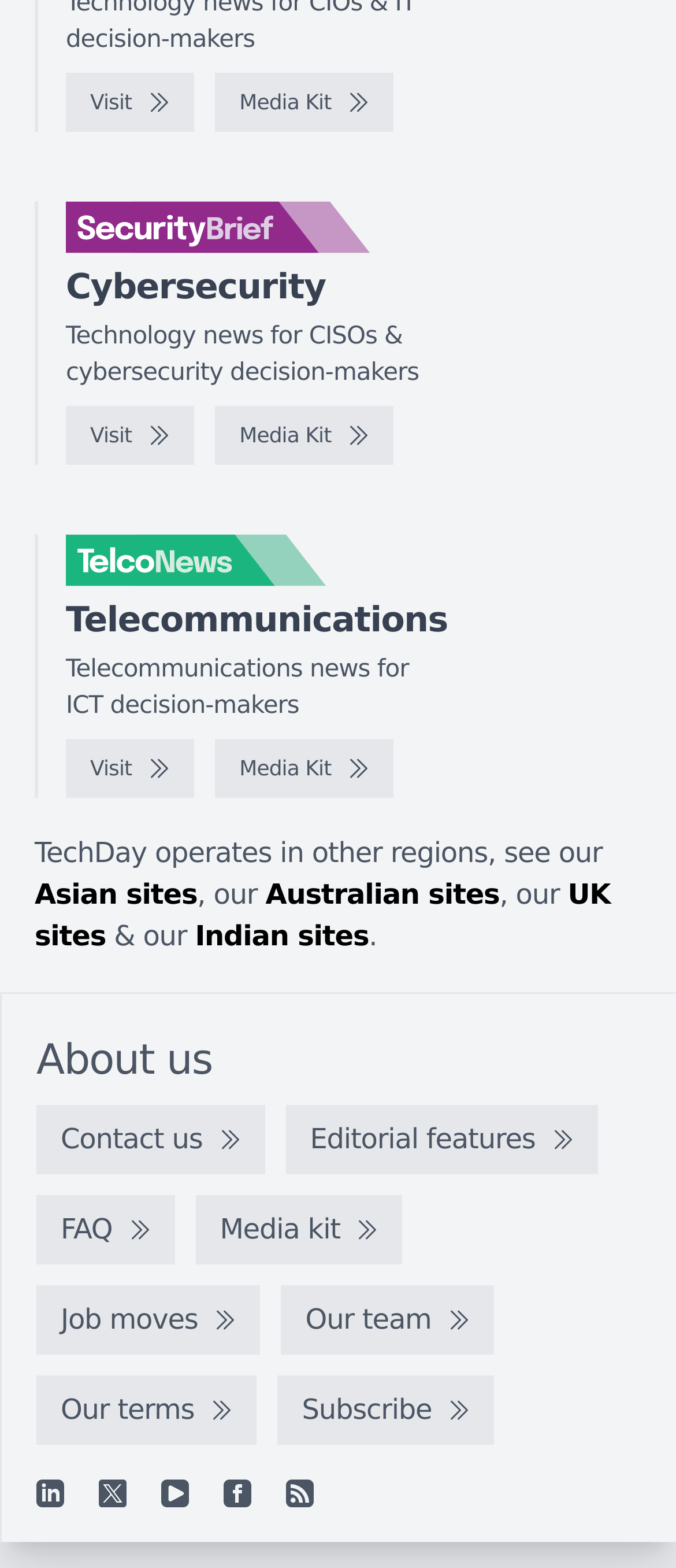How many social media links are available?
Answer the question using a single word or phrase, according to the image.

5